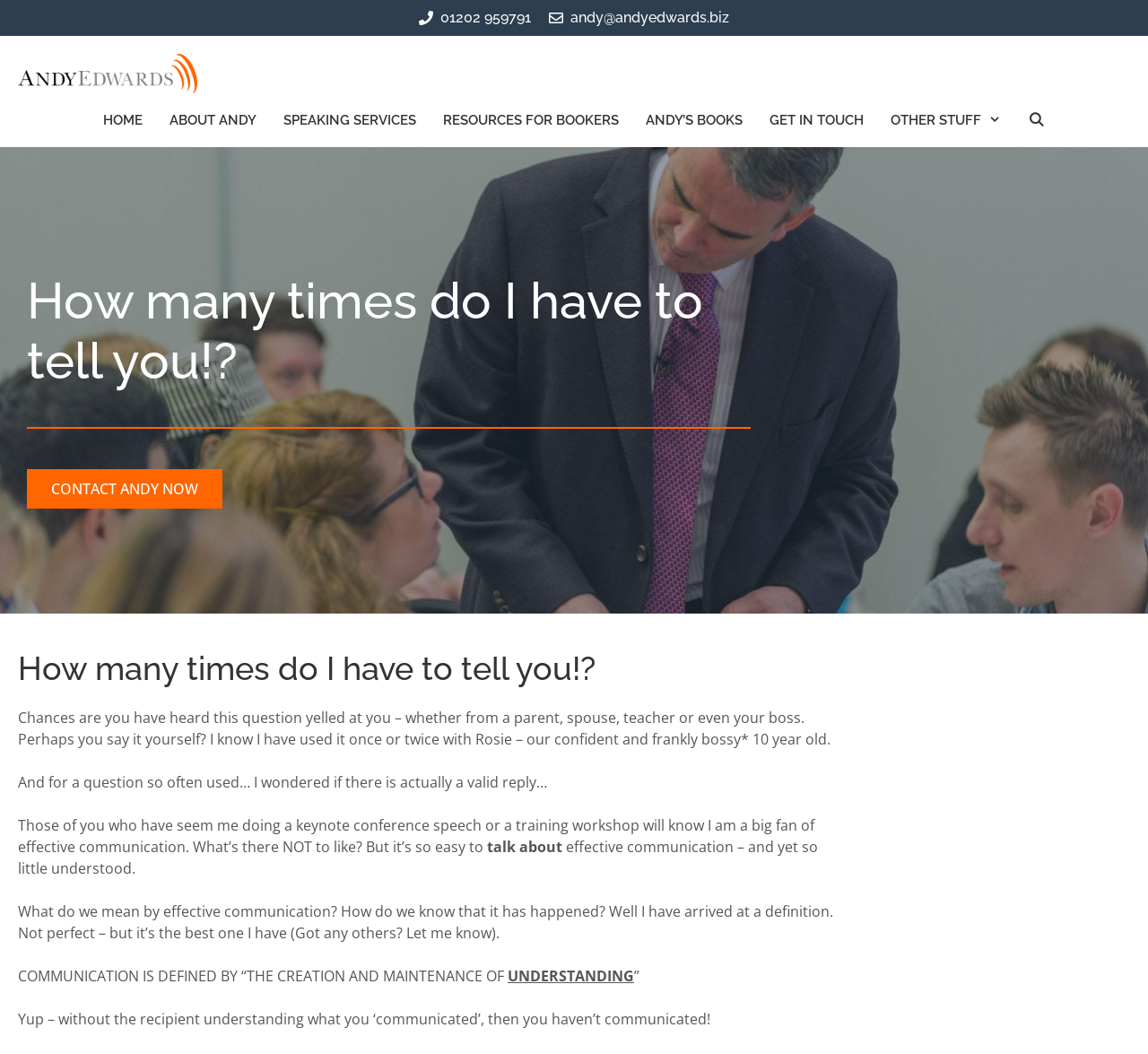Using the image as a reference, answer the following question in as much detail as possible:
What is the tone of the article?

The tone of the article is informal and conversational, as the speaker uses a casual tone and personal anecdotes, such as mentioning his daughter Rosie, to make the topic of effective communication more relatable and engaging.